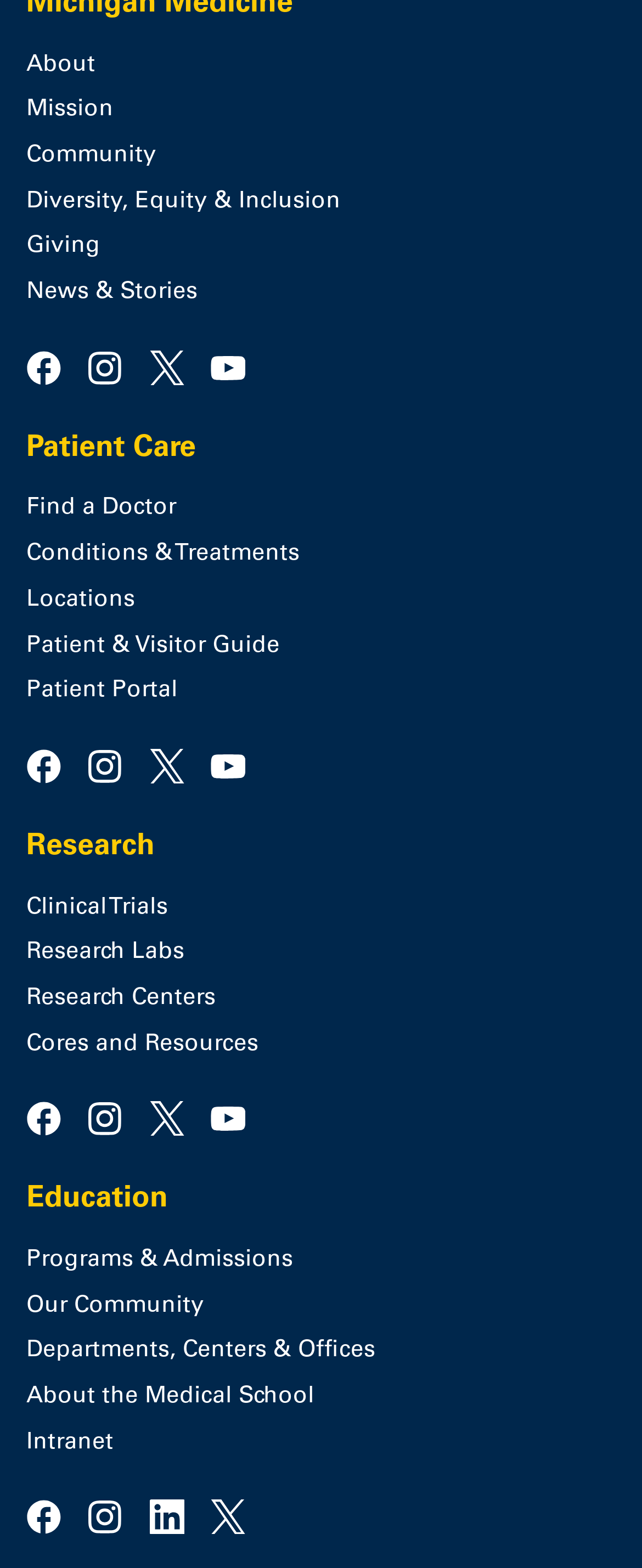How many social media links are there?
Provide a detailed and well-explained answer to the question.

I counted the number of social media links by looking at the links with text 'facebook', 'instagram', 'twitter', 'youtube', and 'linkedin'. There are 4 sets of these links, each with 3 links, making a total of 12 social media links.